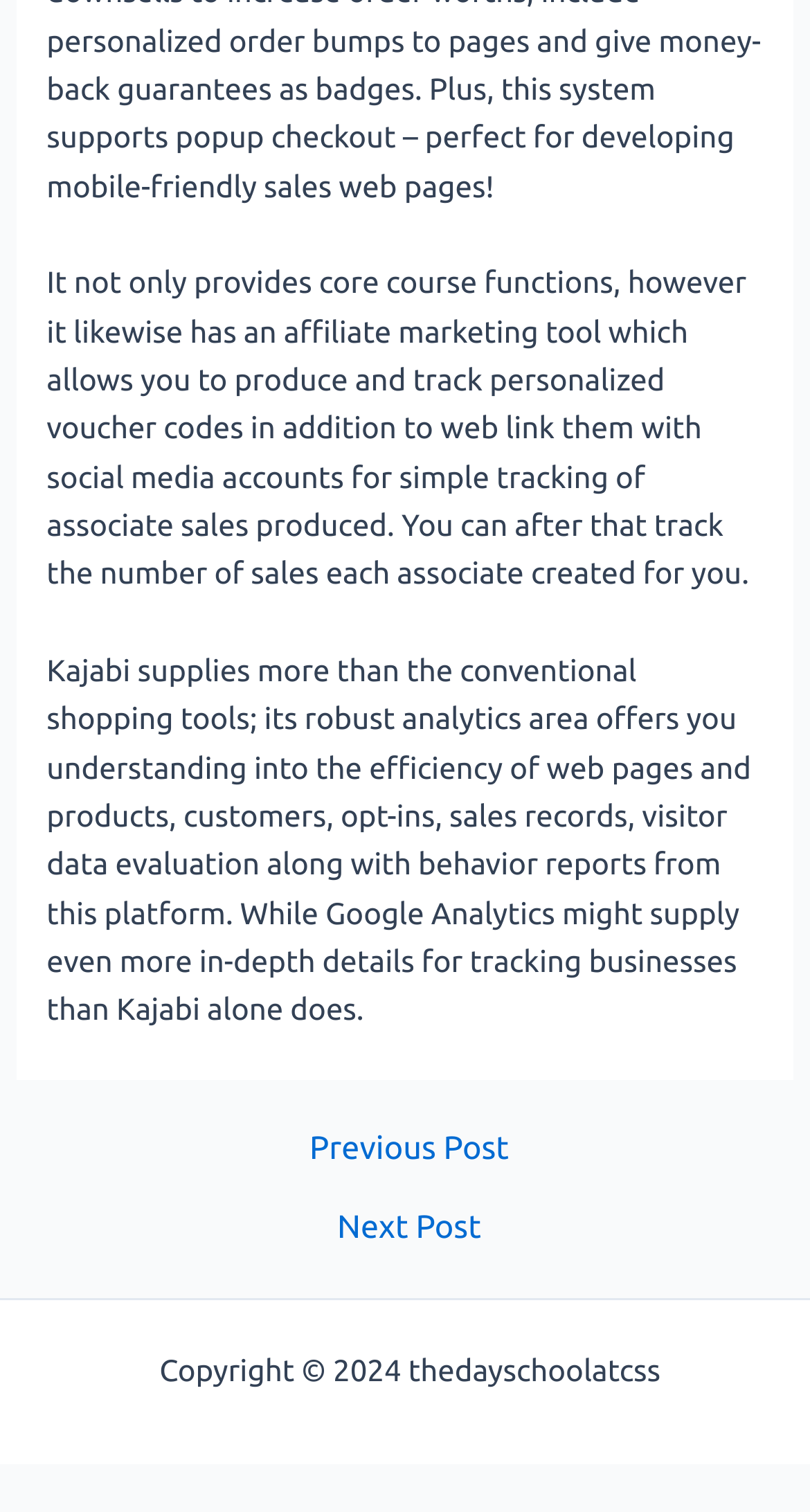Identify the bounding box coordinates for the UI element described as follows: Next Post →. Use the format (top-left x, top-left y, bottom-right x, bottom-right y) and ensure all values are floating point numbers between 0 and 1.

[0.025, 0.801, 0.985, 0.823]